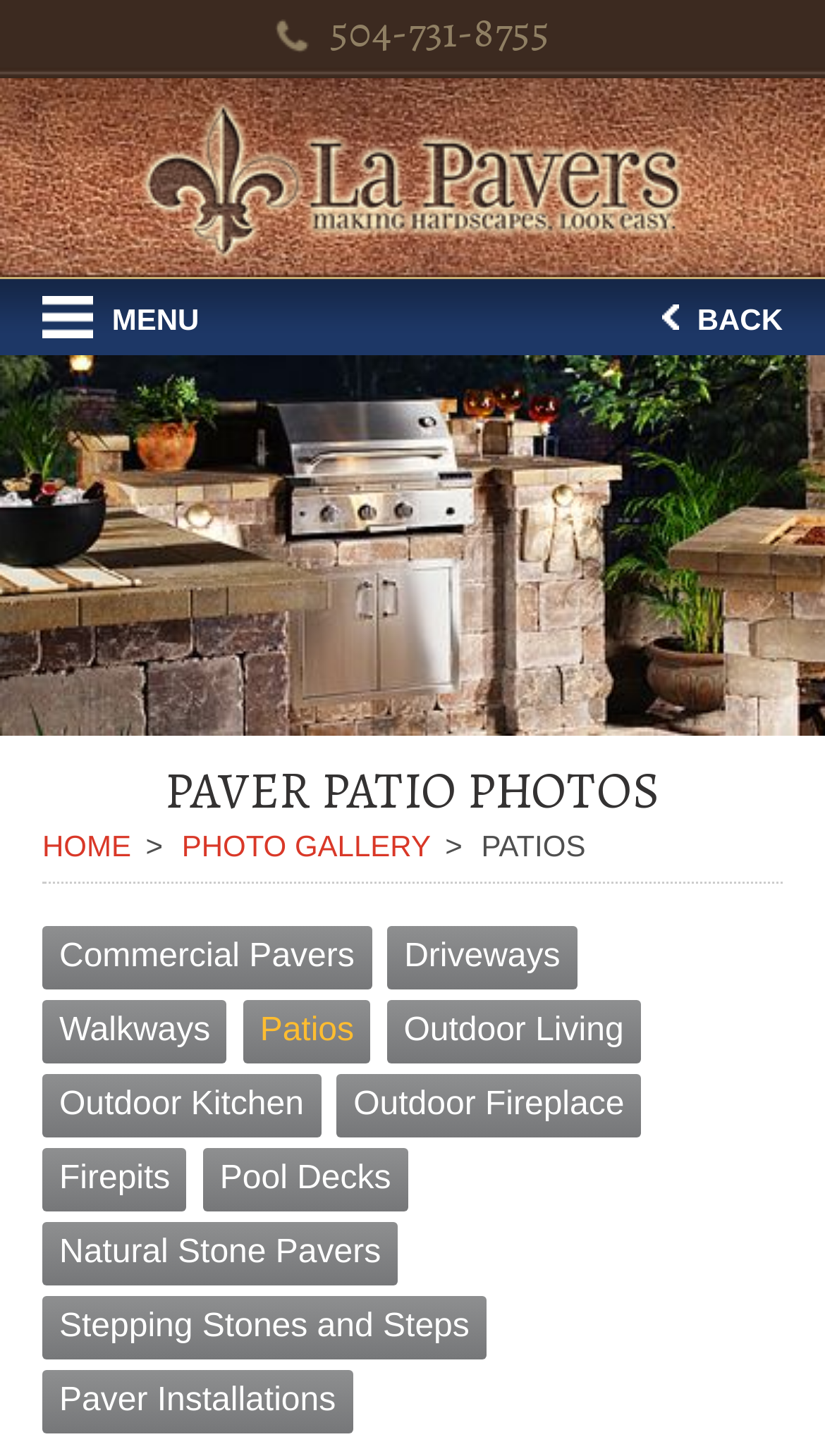What is the last type of paver installation listed?
Based on the visual, give a brief answer using one word or a short phrase.

Paver Installations